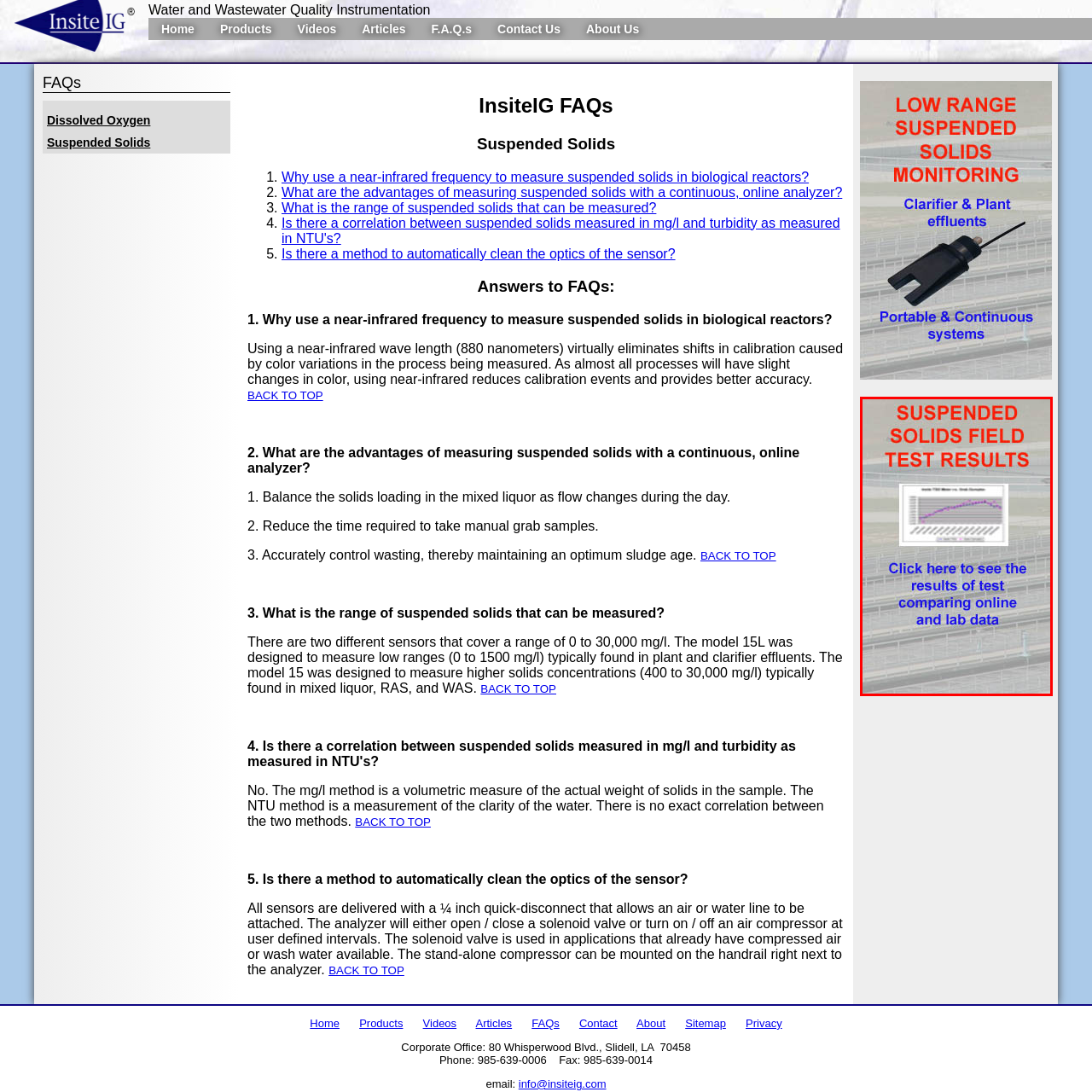Focus on the image encased in the red box and respond to the question with a single word or phrase:
What is the purpose of the blue text?

Call-to-action